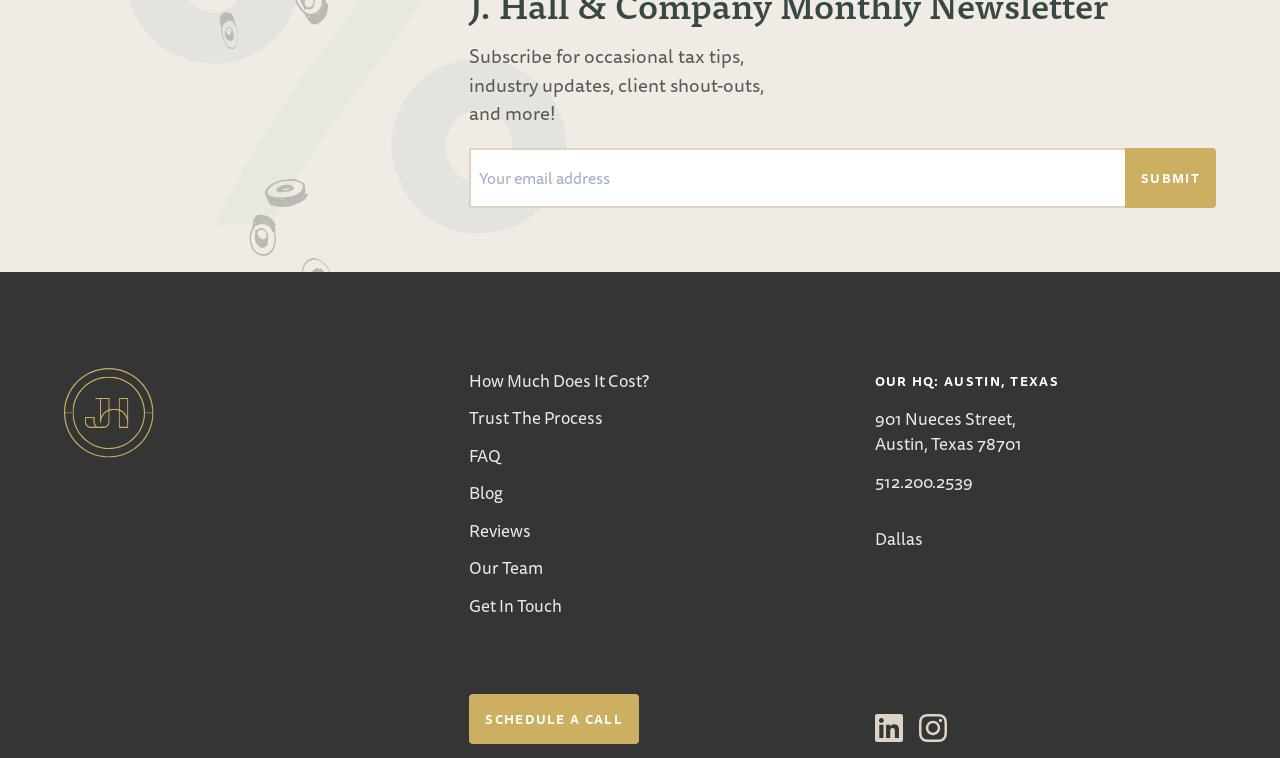What is the purpose of the email address textbox?
Answer the question with a thorough and detailed explanation.

The textbox is labeled 'Your email address' and is accompanied by a 'SUBMIT' button, suggesting that the user is expected to enter their email address to receive occasional tax tips, industry updates, client shout-outs, and more, as mentioned in the nearby StaticText element.